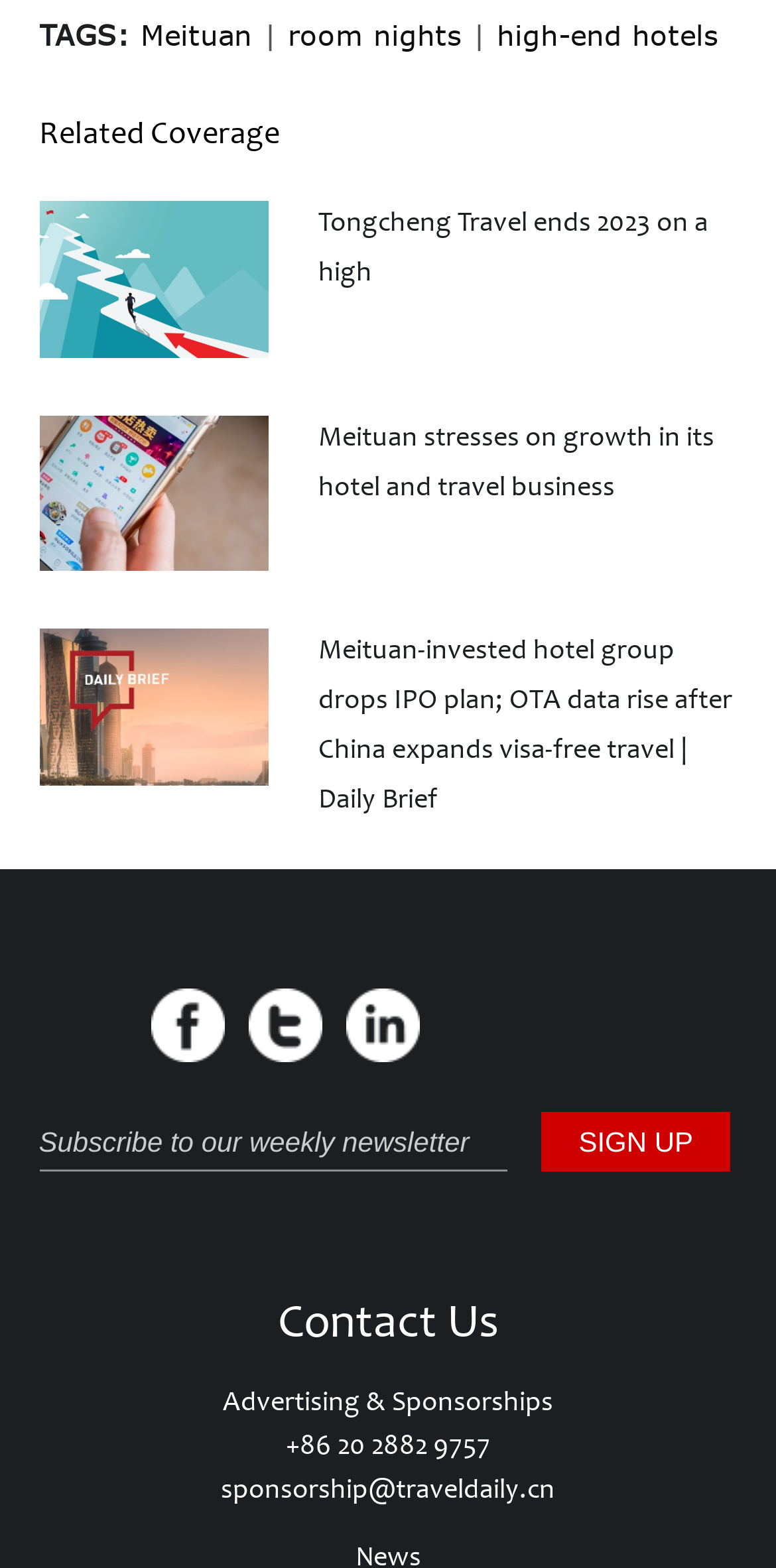Please reply with a single word or brief phrase to the question: 
What is the category of the links on the top?

TAGS